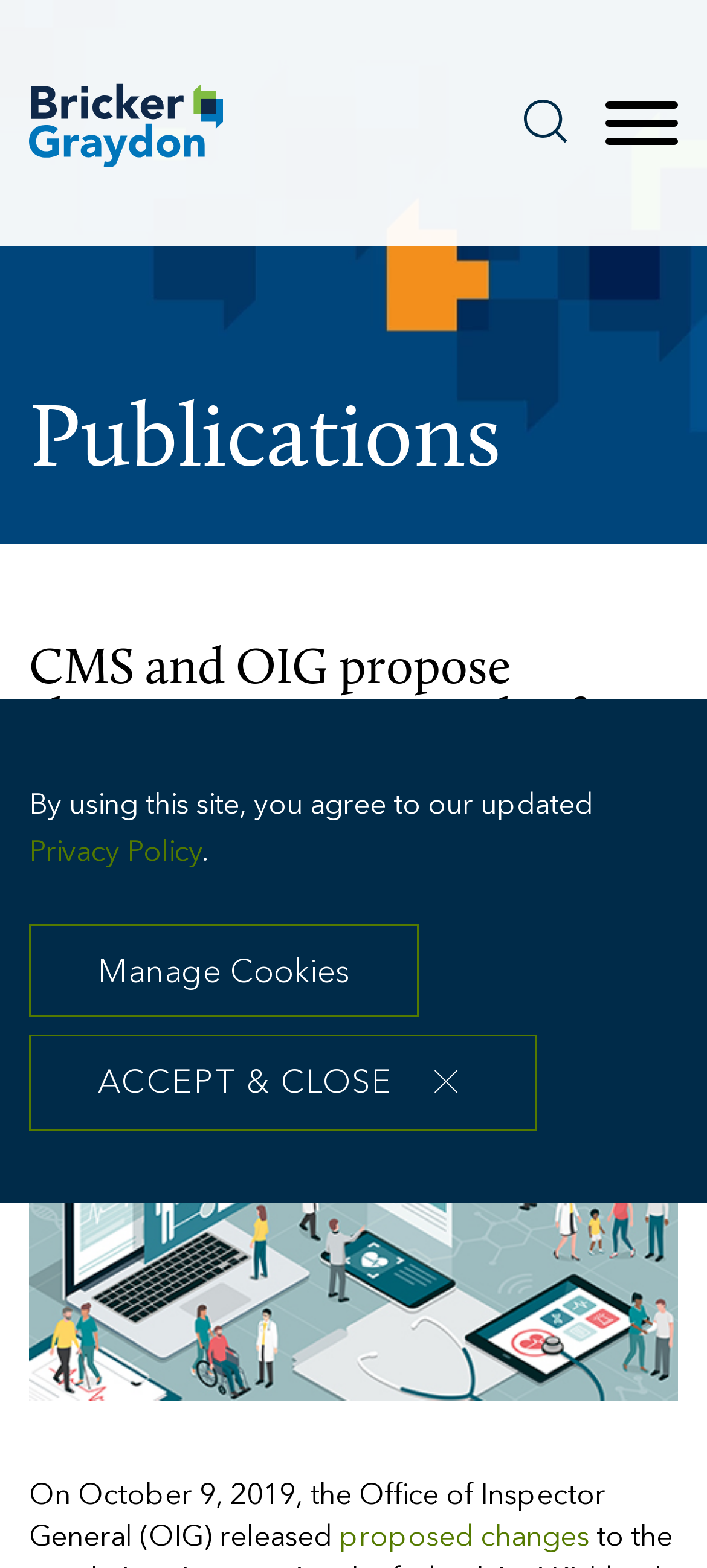Generate the title text from the webpage.

CMS and OIG propose changes to existing rules for donations of electronic health records and new rules for donations of cybersecurity technology and services